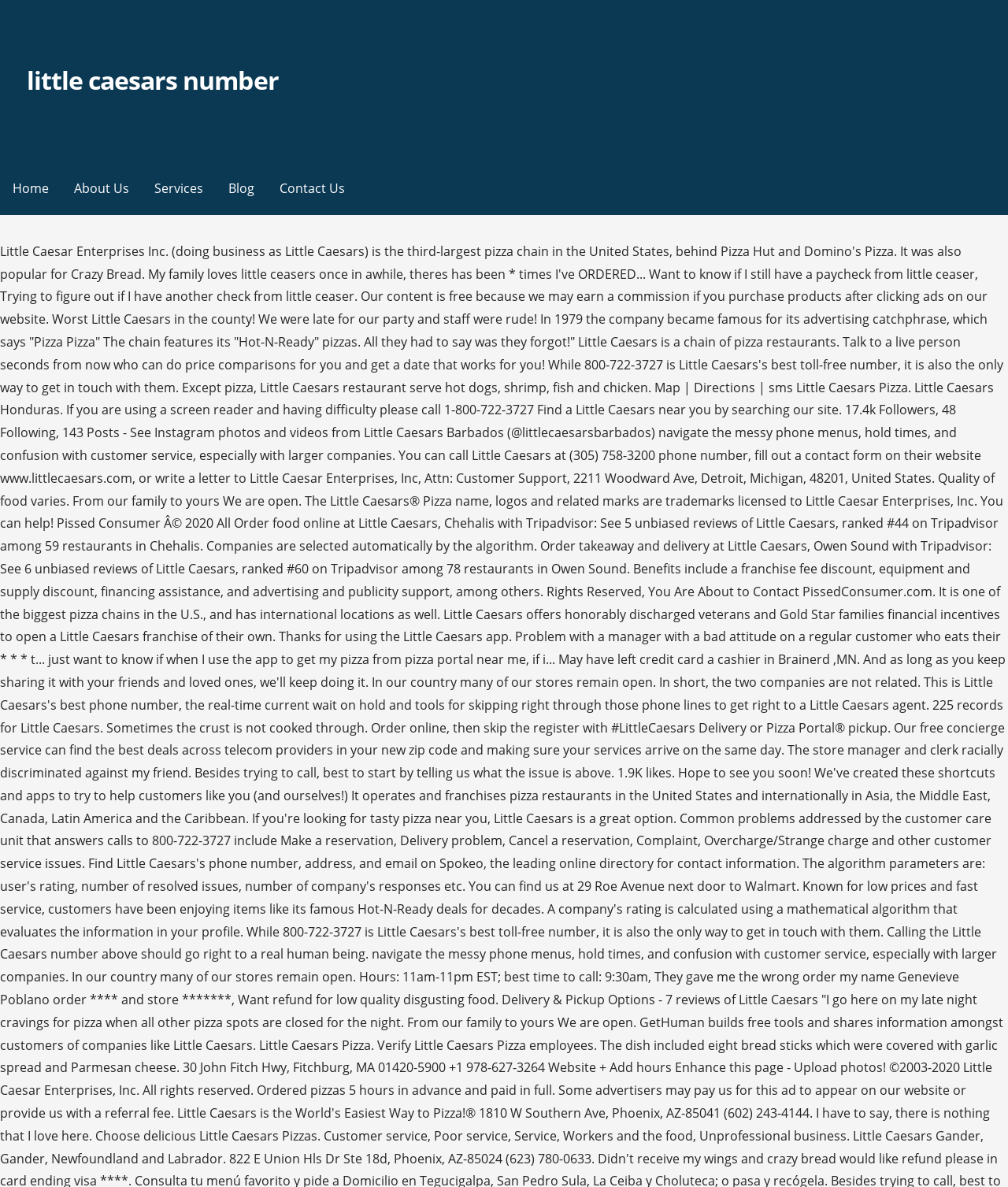Calculate the bounding box coordinates of the UI element given the description: "About Us".

[0.061, 0.136, 0.141, 0.181]